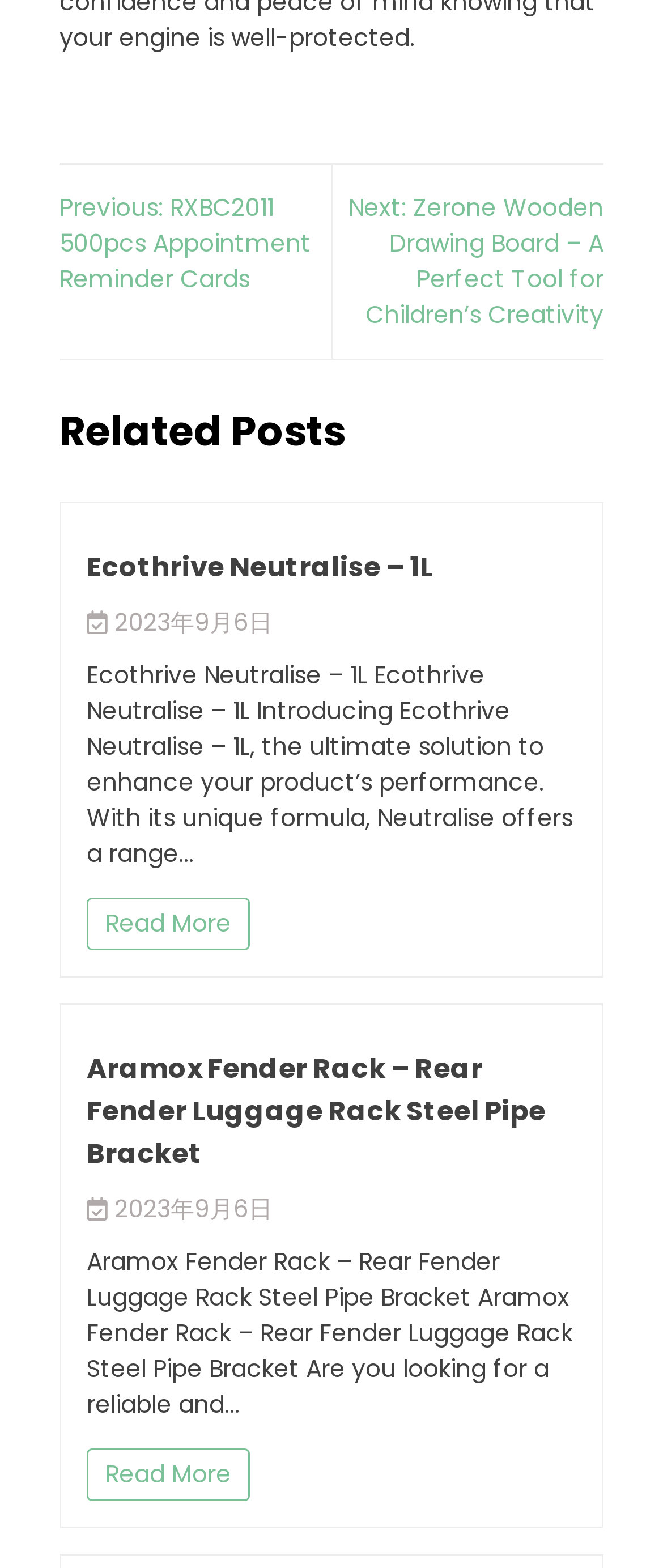Analyze the image and give a detailed response to the question:
How many related posts are there?

I counted the number of related post sections, which are 'Ecothrive Neutralise – 1L' and 'Aramox Fender Rack – Rear Fender Luggage Rack Steel Pipe Bracket'. Each section has a heading, a link, a date, a description, and a 'Read More' link. Therefore, there are 2 related posts.